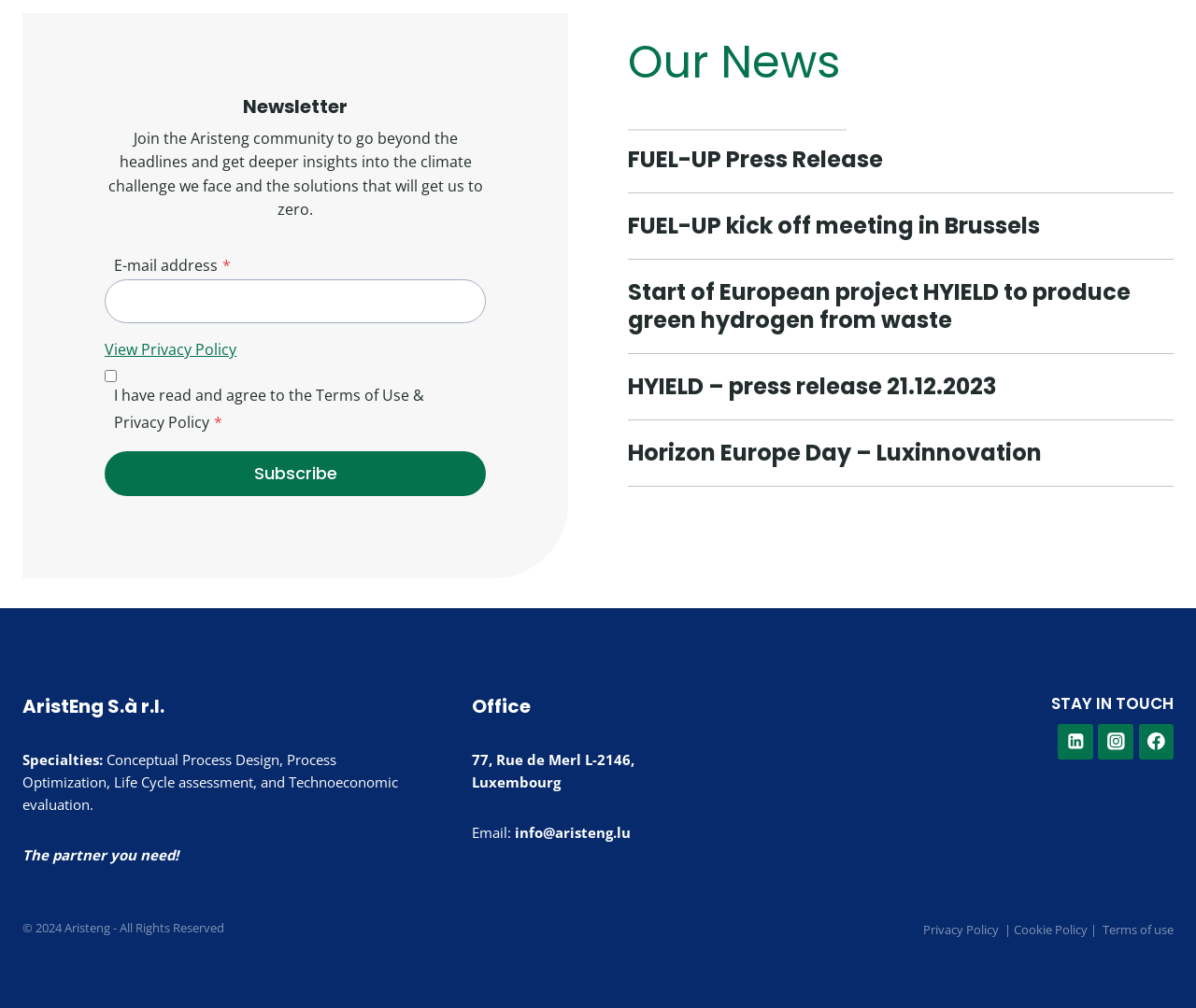What is the purpose of the newsletter section?
Could you answer the question in a detailed manner, providing as much information as possible?

The newsletter section is located at the top of the webpage, with a heading 'Newsletter' and a description 'Join the Aristeng community to go beyond the headlines and get deeper insights into the climate challenge we face and the solutions that will get us to zero.' This section allows users to input their email address and subscribe to the newsletter, indicating that the purpose is to join the Aristeng community.